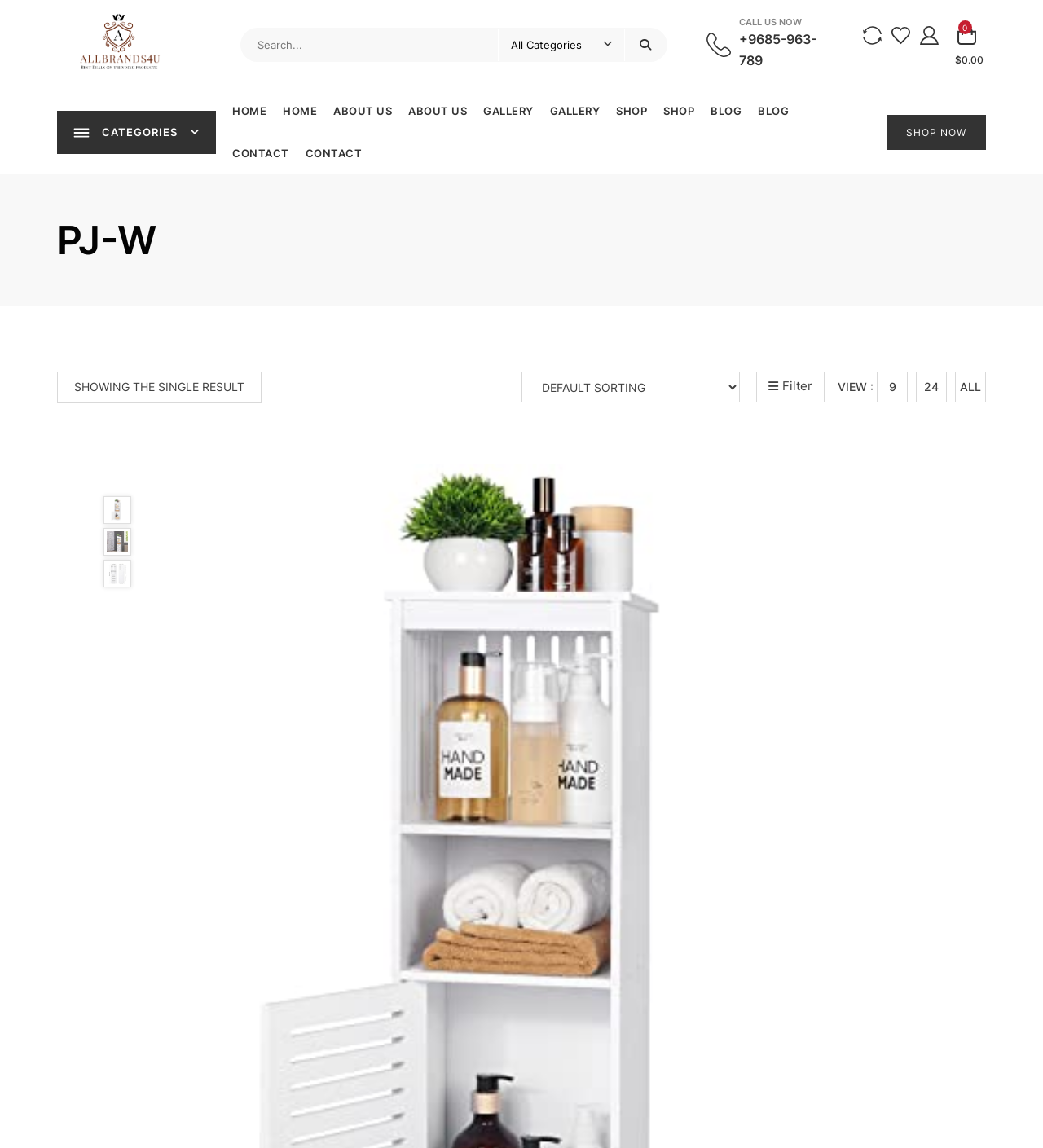How many items are in the categories menu?
Based on the visual content, answer with a single word or a brief phrase.

9